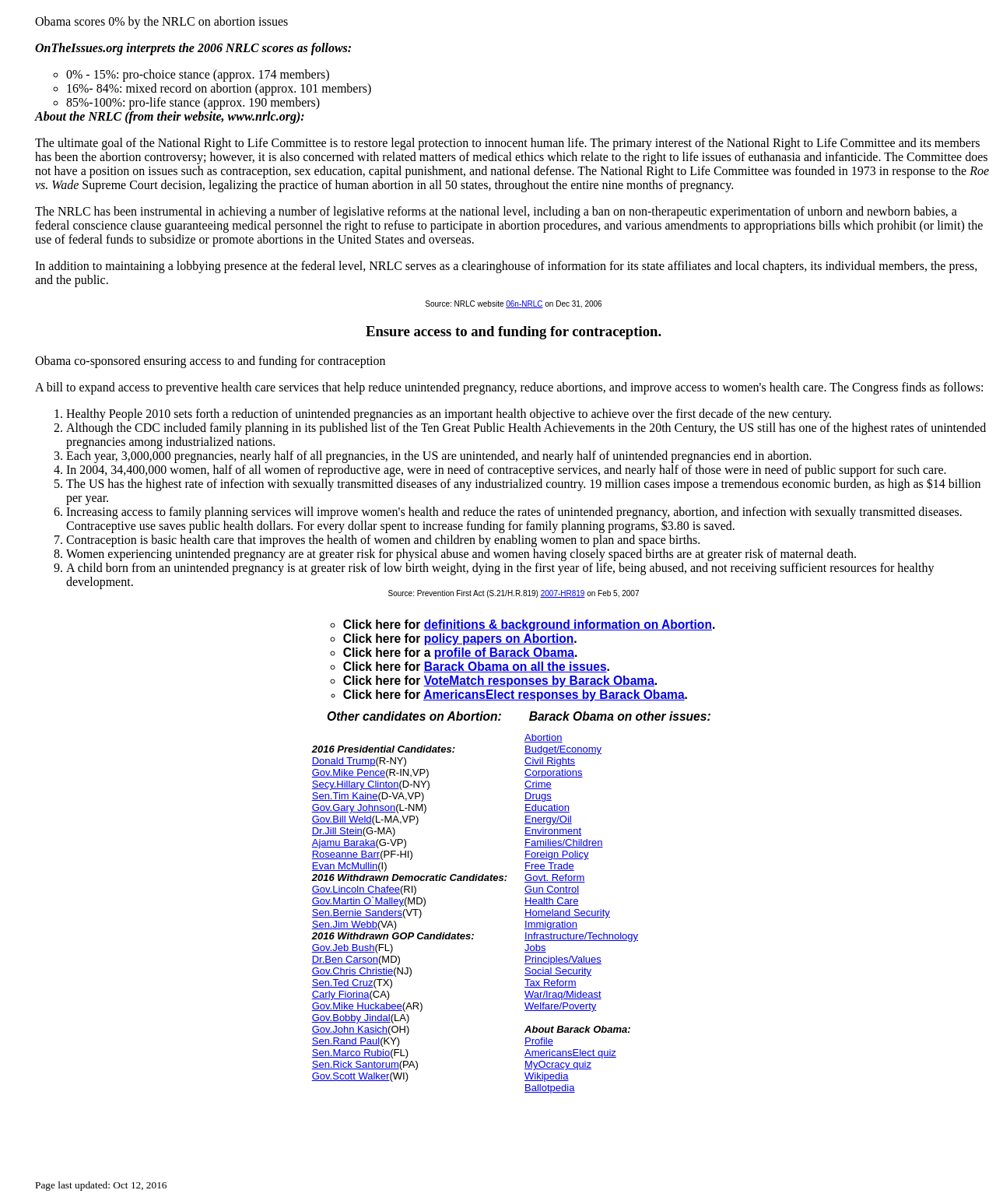Provide the bounding box coordinates for the UI element described in this sentence: "Leave a comment". The coordinates should be four float values between 0 and 1, i.e., [left, top, right, bottom].

None